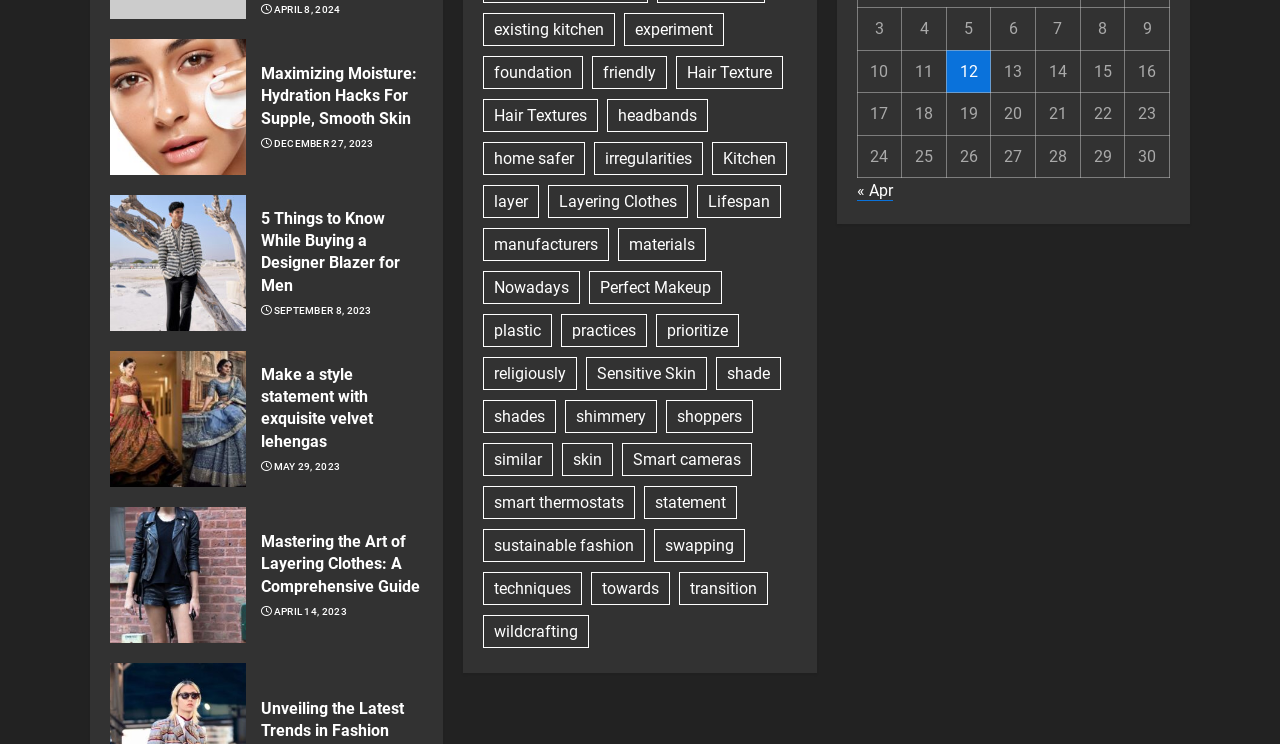How many items are related to 'Layering Clothes'? Refer to the image and provide a one-word or short phrase answer.

1